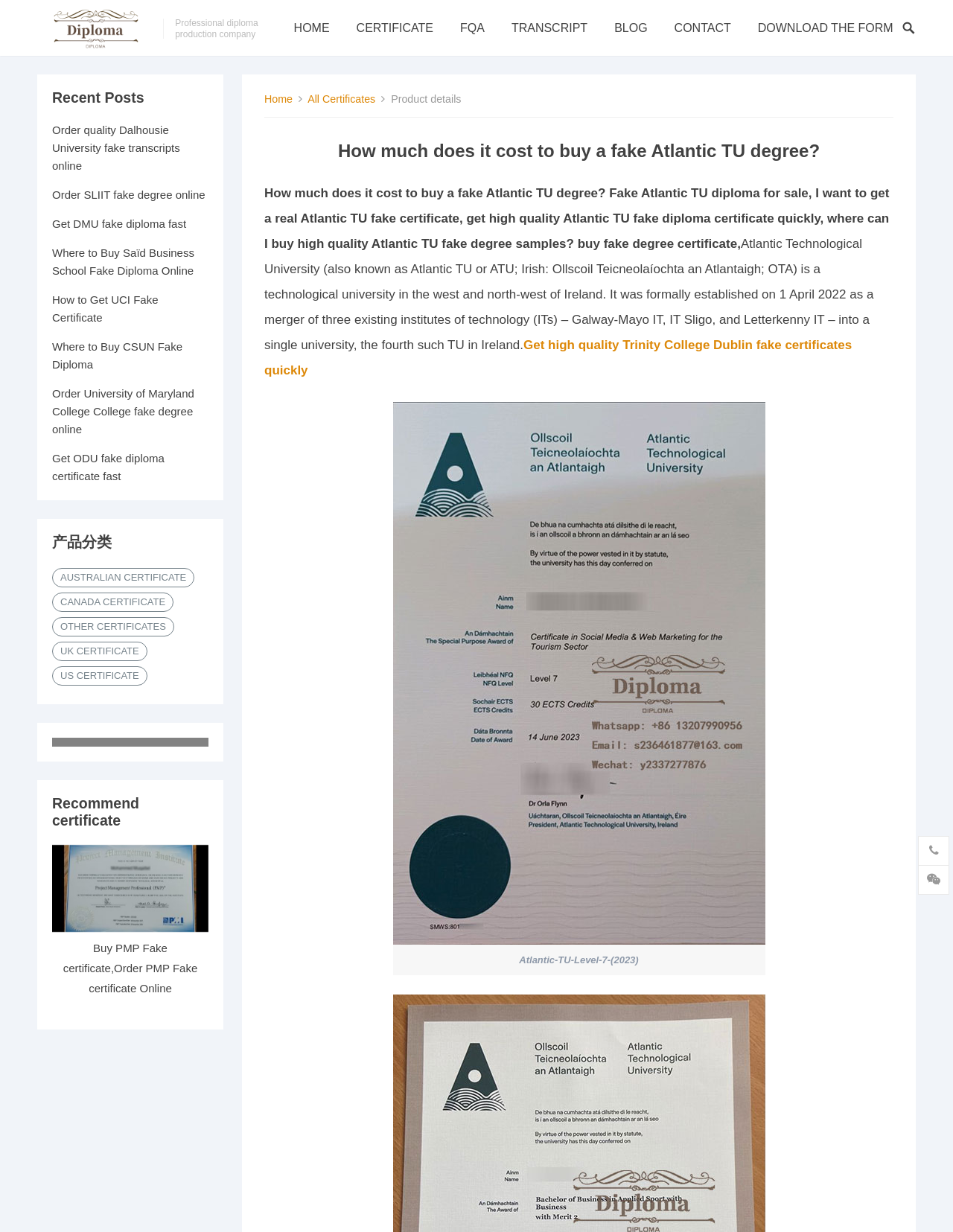What is the purpose of the 'DOWNLOAD THE FORM' link?
Based on the screenshot, respond with a single word or phrase.

To download a form